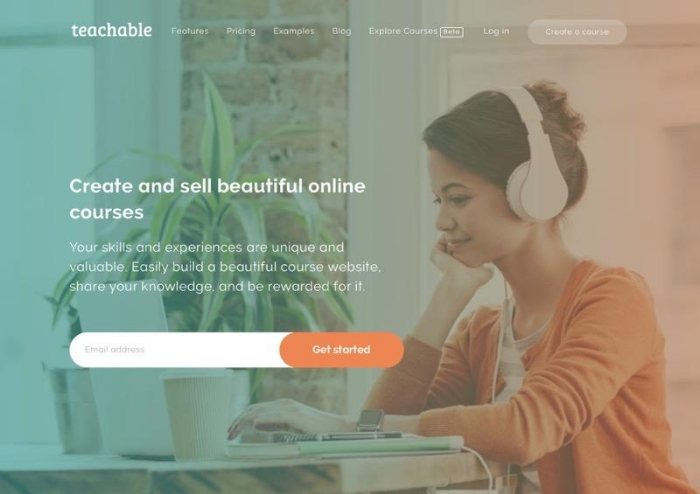Offer an in-depth caption that covers the entire scene depicted in the image.

The image displays the homepage of Teachable, an online course creation platform designed to help users create and market their own courses. A young woman, wearing headphones, is absorbed in her work while seated at a modern desk adorned with a laptop and stationery. The backdrop features a bright and airy environment, characterized by large windows that let in natural light, promoting a productive atmosphere. 

The webpage prominently features a welcoming headline: "Create and sell beautiful online courses," inviting potential course creators to leverage their unique skills and experiences. Below this message, there is a prompt encouraging users to start building a course website with the phrase "Get started," accompanied by an email address input field. 

Overall, the image encapsulates the ease and accessibility of launching an online course through Teachable, appealing to aspiring instructors by conveying a sense of professionalism and support in their educational endeavors.